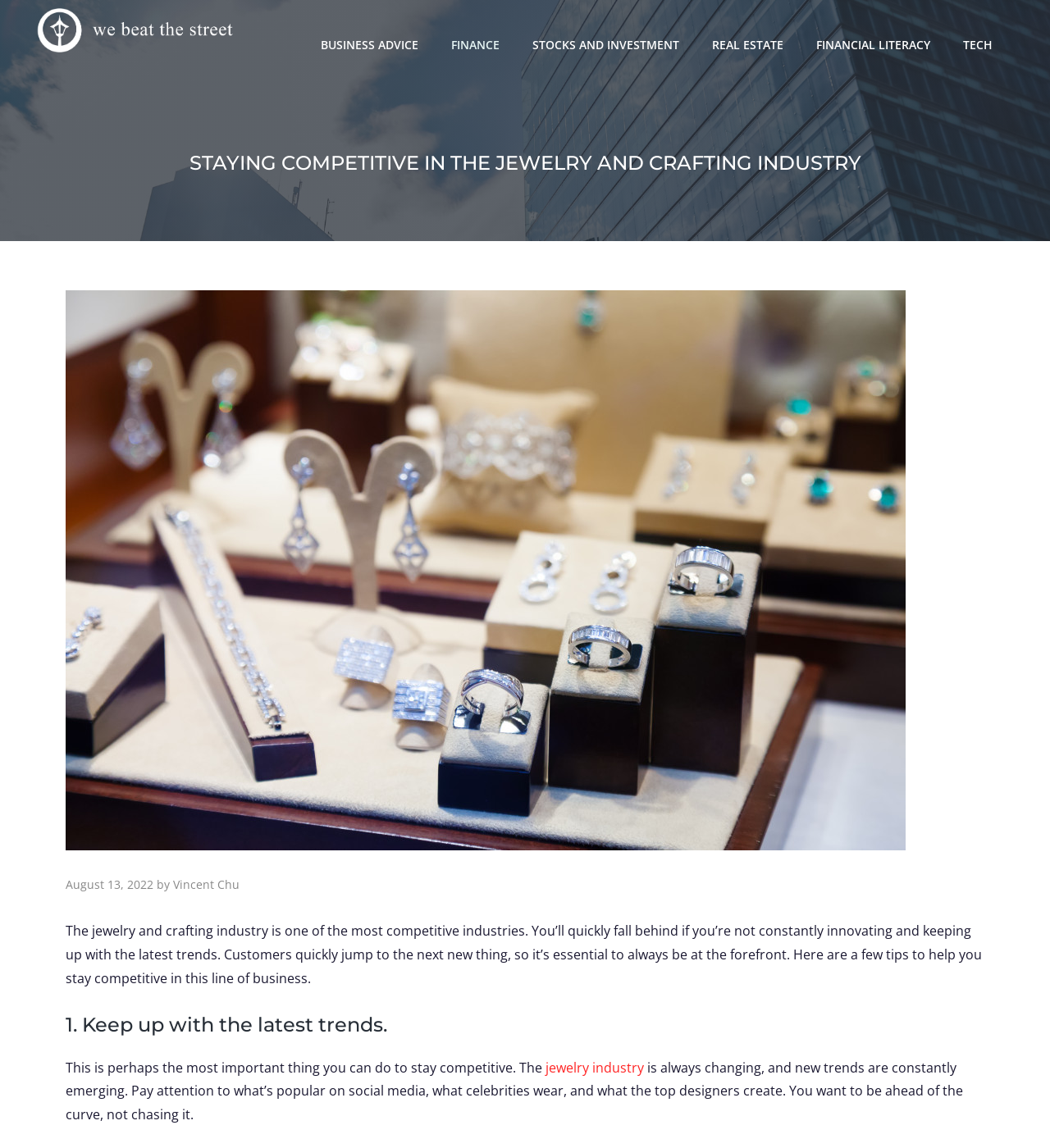Please respond to the question with a concise word or phrase:
What is the date of the article?

August 13, 2022